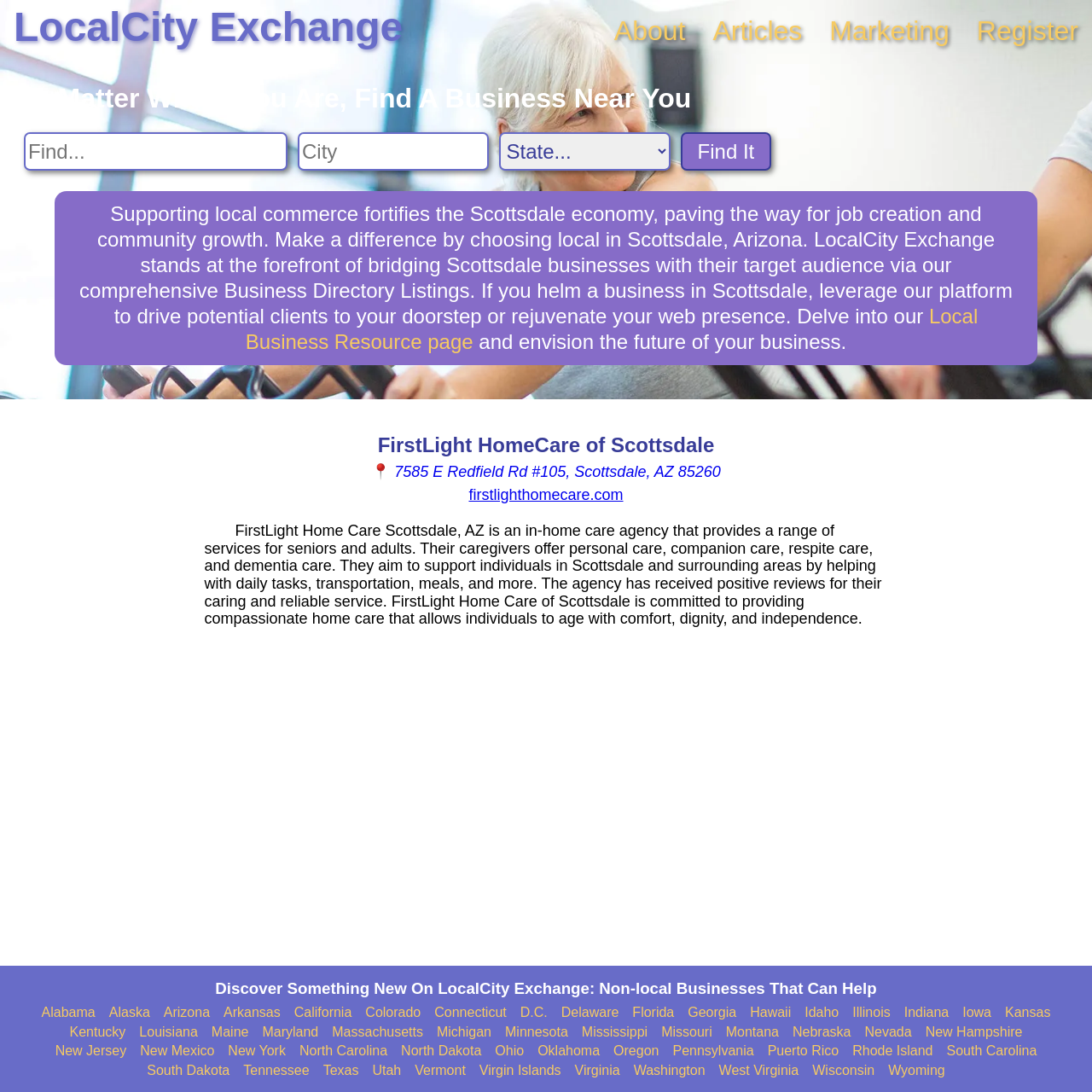What is the main heading displayed on the webpage? Please provide the text.

No Matter Where You Are, Find A Business Near You